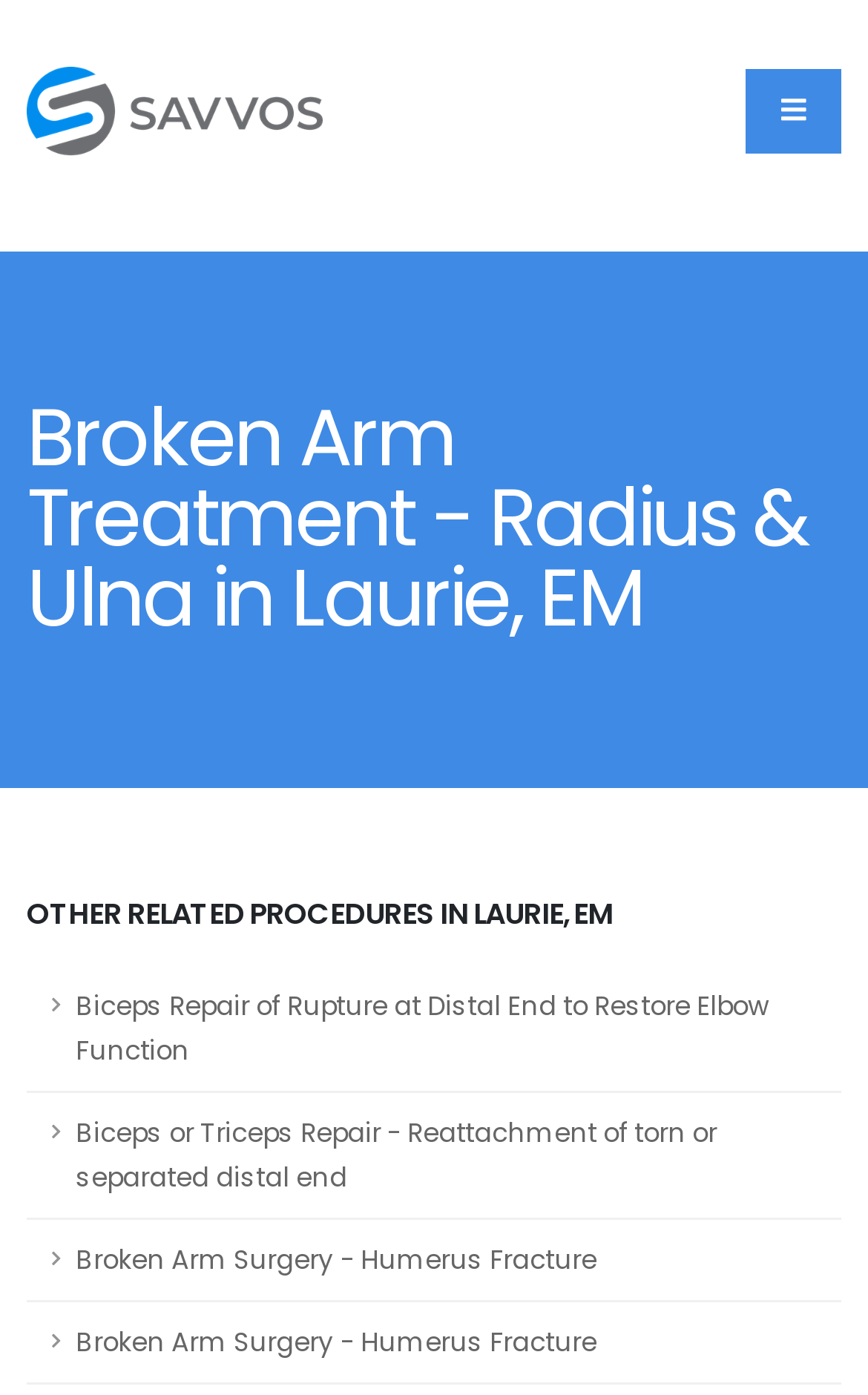Utilize the information from the image to answer the question in detail:
What is the location mentioned on this webpage?

The heading 'Broken Arm Treatment - Radius & Ulna in Laurie, EM' mentions the location 'Laurie, EM', which suggests that the webpage is providing information about broken arm treatment in that location.